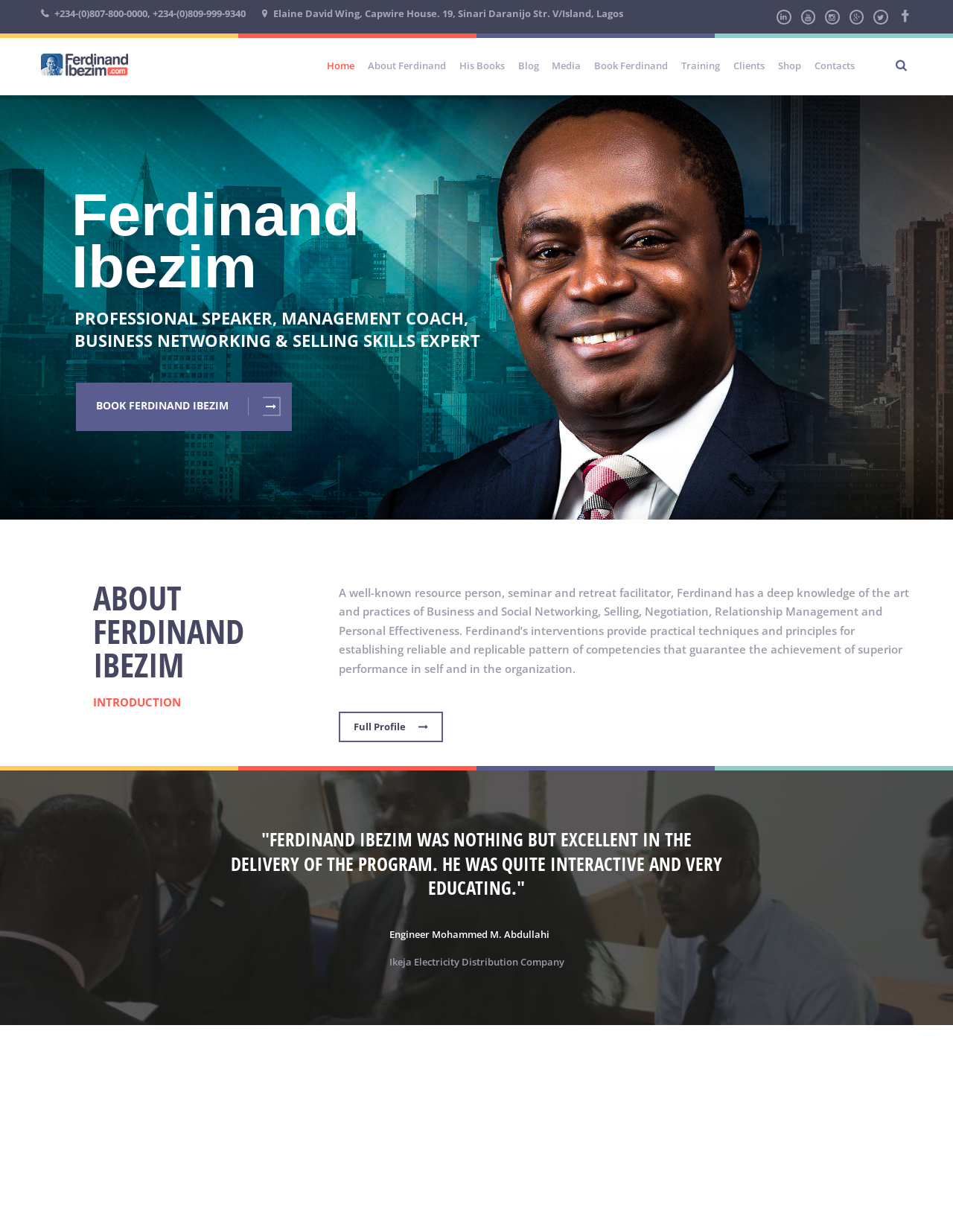Indicate the bounding box coordinates of the element that needs to be clicked to satisfy the following instruction: "Call Ferdinand Ibezim". The coordinates should be four float numbers between 0 and 1, i.e., [left, top, right, bottom].

[0.057, 0.005, 0.258, 0.016]